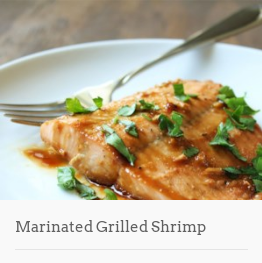Using the information shown in the image, answer the question with as much detail as possible: What is the background texture of the image?

The background of the image showcases a light, natural wood texture, which enhances the appeal of the appetizing seafood dish.